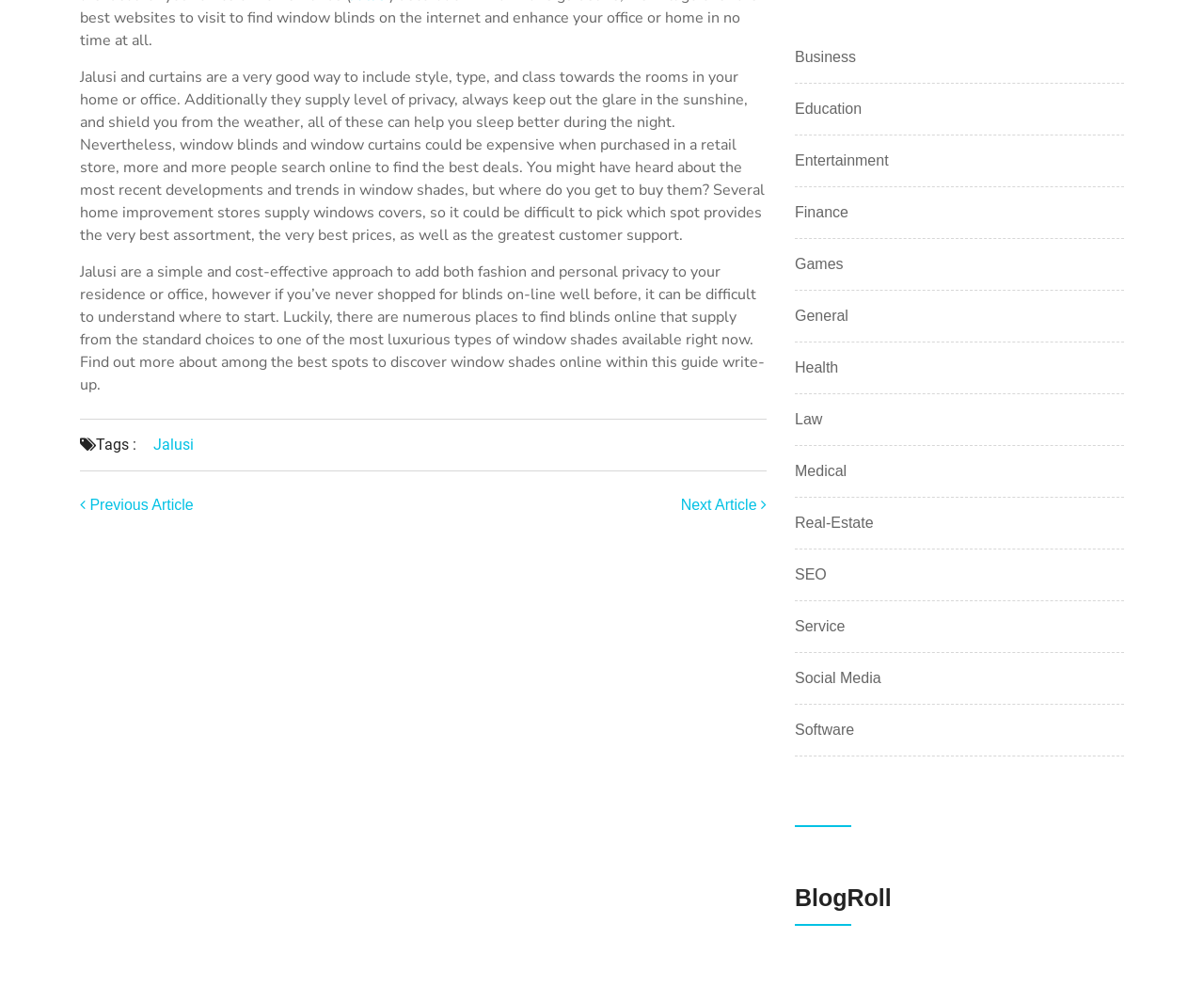Please determine the bounding box coordinates of the element to click on in order to accomplish the following task: "Click on the 'Business' link". Ensure the coordinates are four float numbers ranging from 0 to 1, i.e., [left, top, right, bottom].

[0.66, 0.047, 0.711, 0.07]